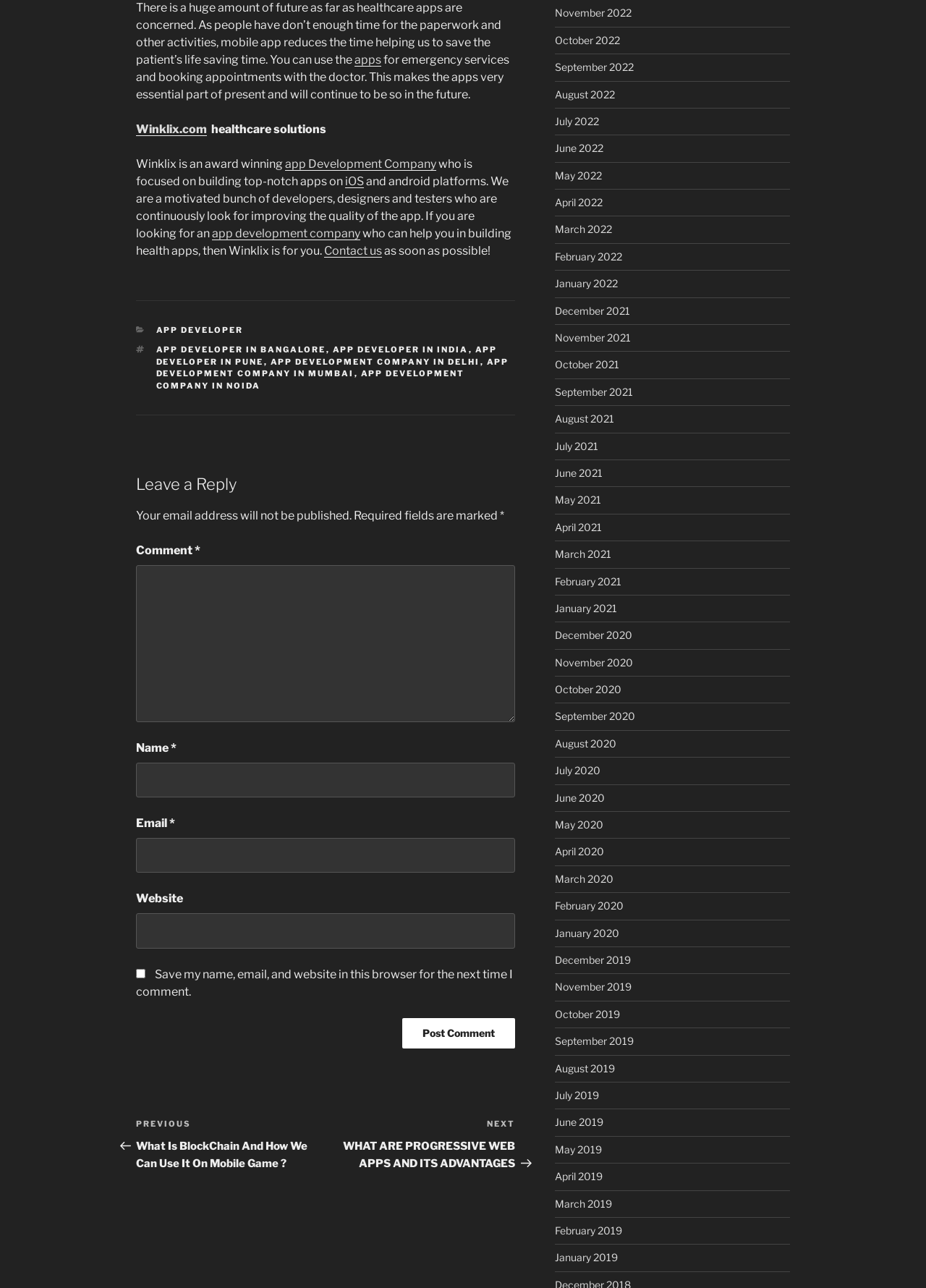Please predict the bounding box coordinates of the element's region where a click is necessary to complete the following instruction: "Visit the 'APP DEVELOPER' category". The coordinates should be represented by four float numbers between 0 and 1, i.e., [left, top, right, bottom].

[0.168, 0.252, 0.263, 0.26]